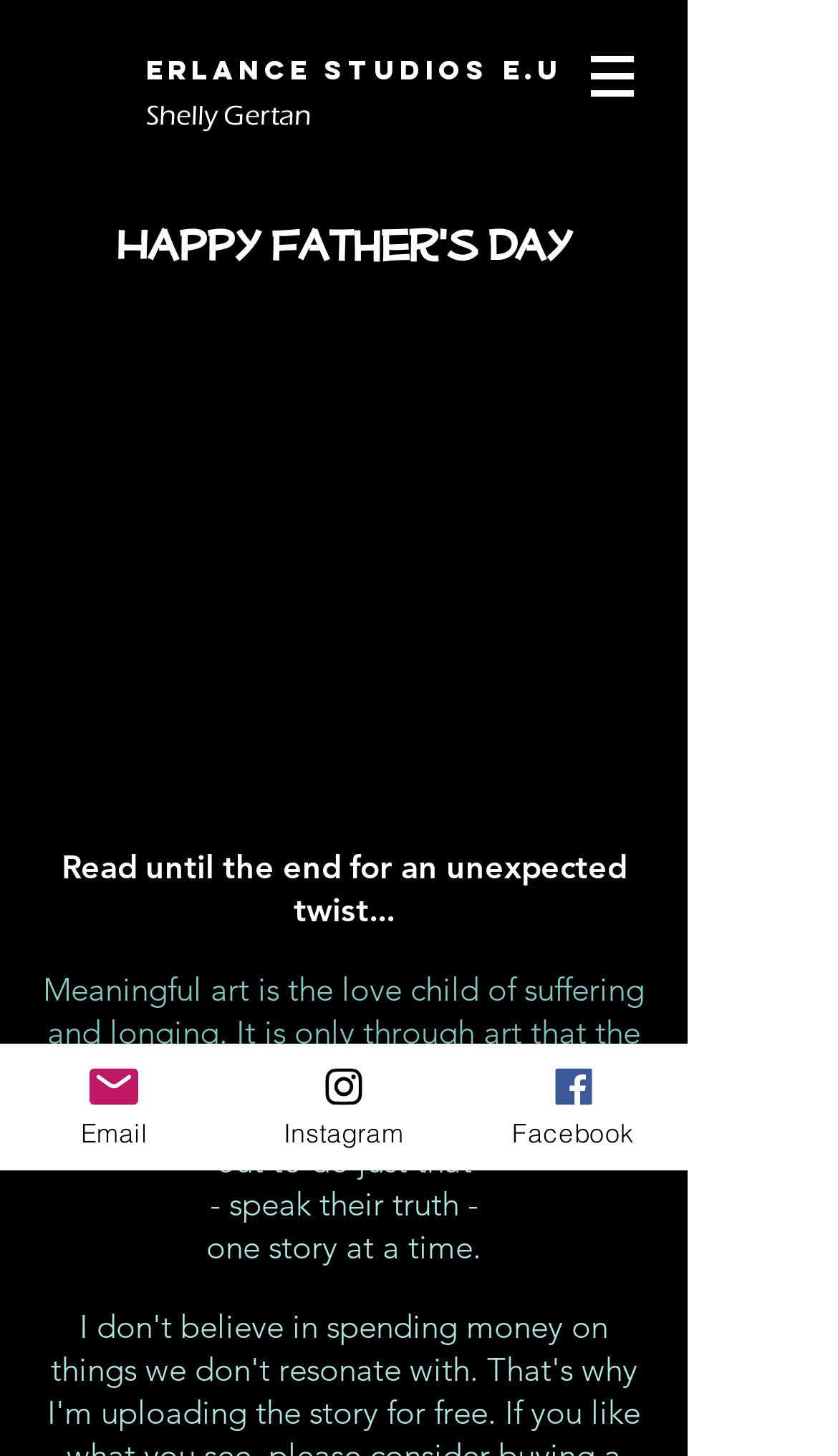Look at the image and give a detailed response to the following question: What is the theme of the art?

I inferred this by reading the text 'Meaningful art is the love child of suffering and longing. It is only through art that the truth is revealed.' which suggests that the art is related to suffering and longing.